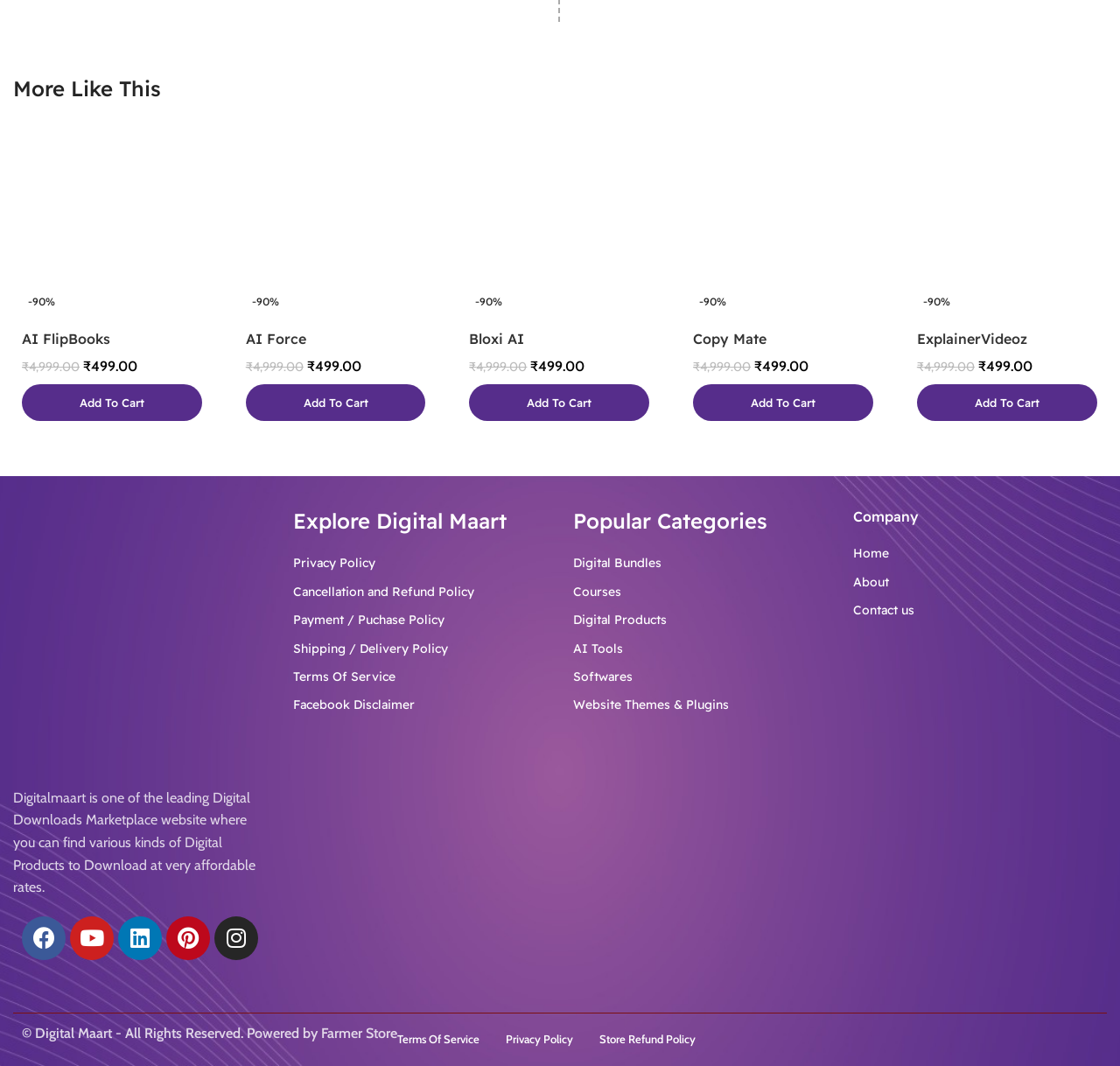Locate the bounding box coordinates of the clickable element to fulfill the following instruction: "Add 'AI Force' to cart". Provide the coordinates as four float numbers between 0 and 1 in the format [left, top, right, bottom].

[0.219, 0.36, 0.38, 0.395]